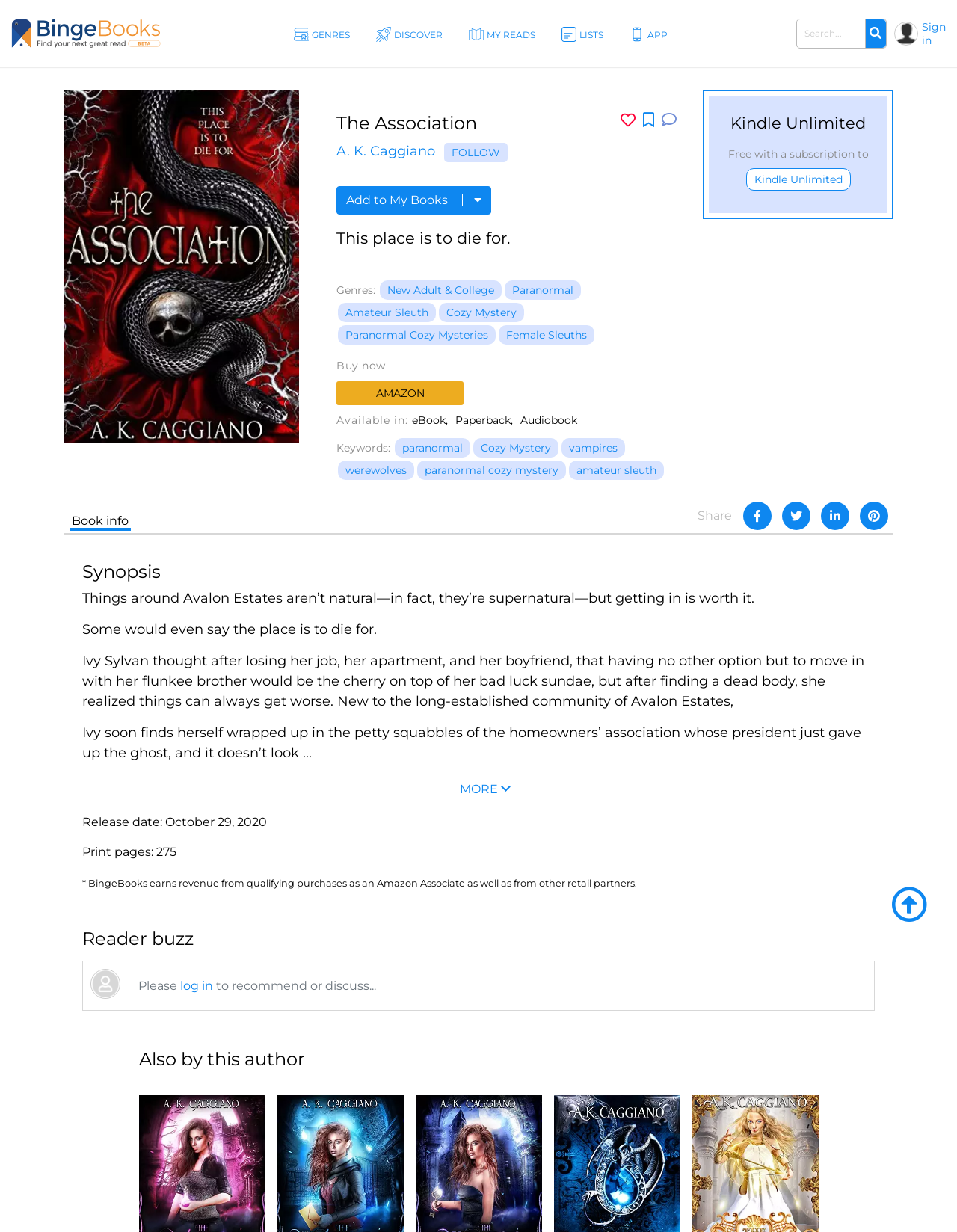What is the release date of the book?
Based on the image, answer the question in a detailed manner.

I found the answer by looking at the static text element with the text 'October 29, 2020' which is labeled as the 'Release date:'.